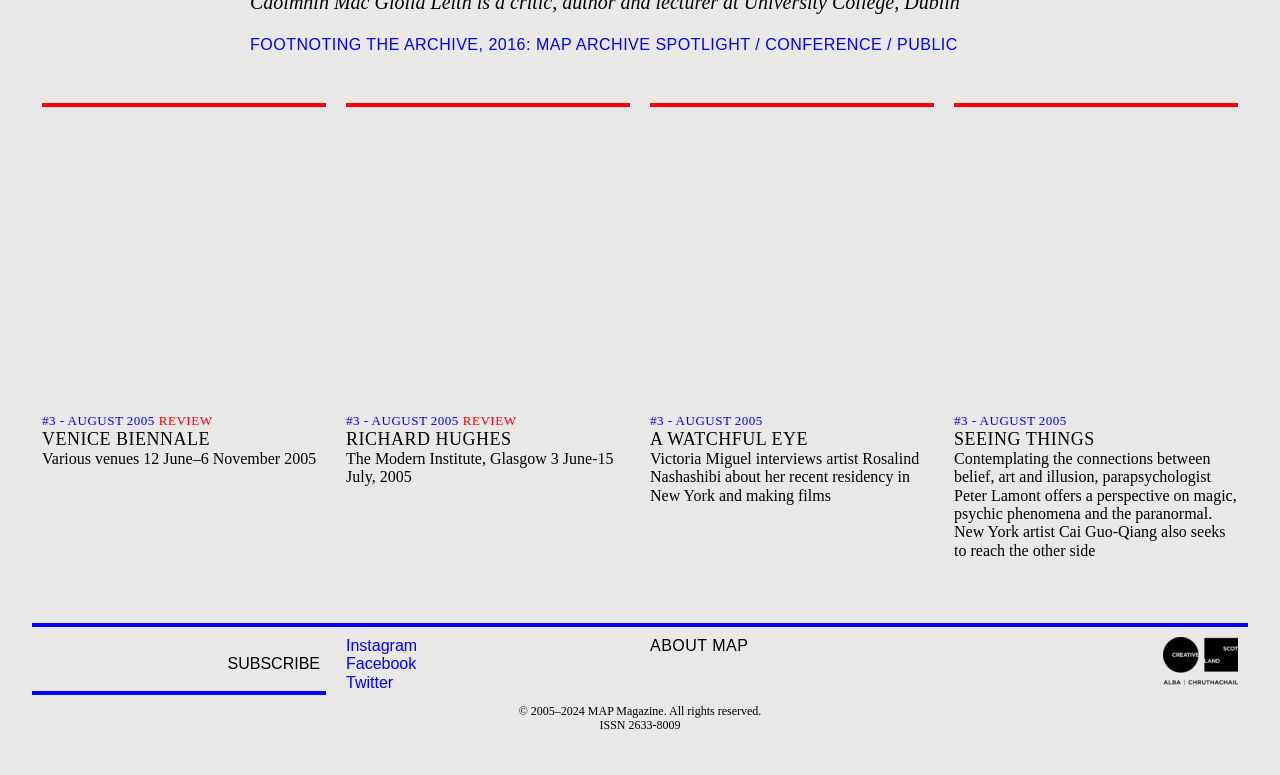What is the purpose of the textbox at the bottom?
Refer to the screenshot and deliver a thorough answer to the question presented.

I deduced this answer by examining the textbox element with the label 'Email' and the 'SUBSCRIBE' button next to it. This layout is commonly used for email subscription forms.